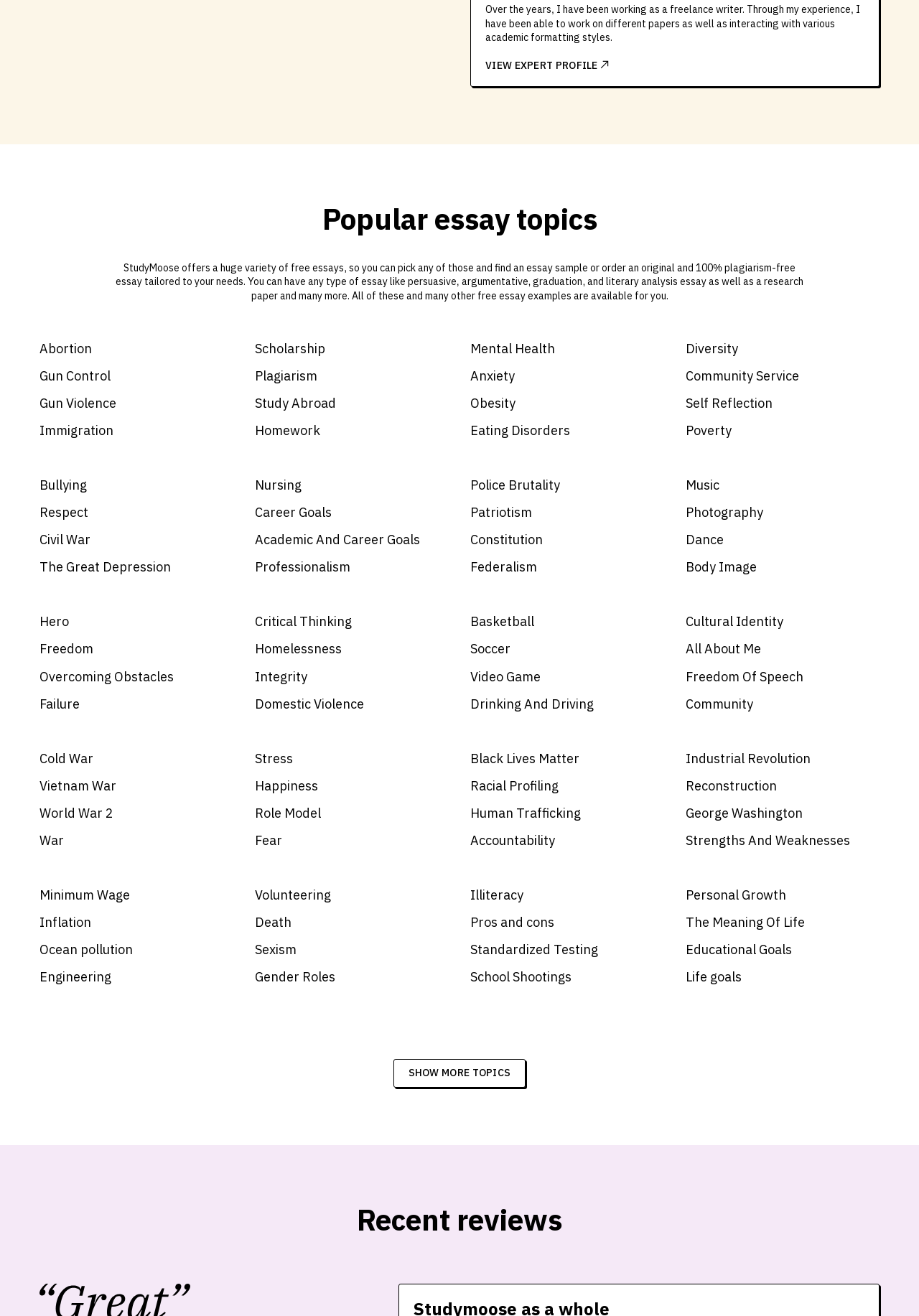Please answer the following question using a single word or phrase: 
What is the format of the essays provided by StudyMoose?

Academic formatting styles